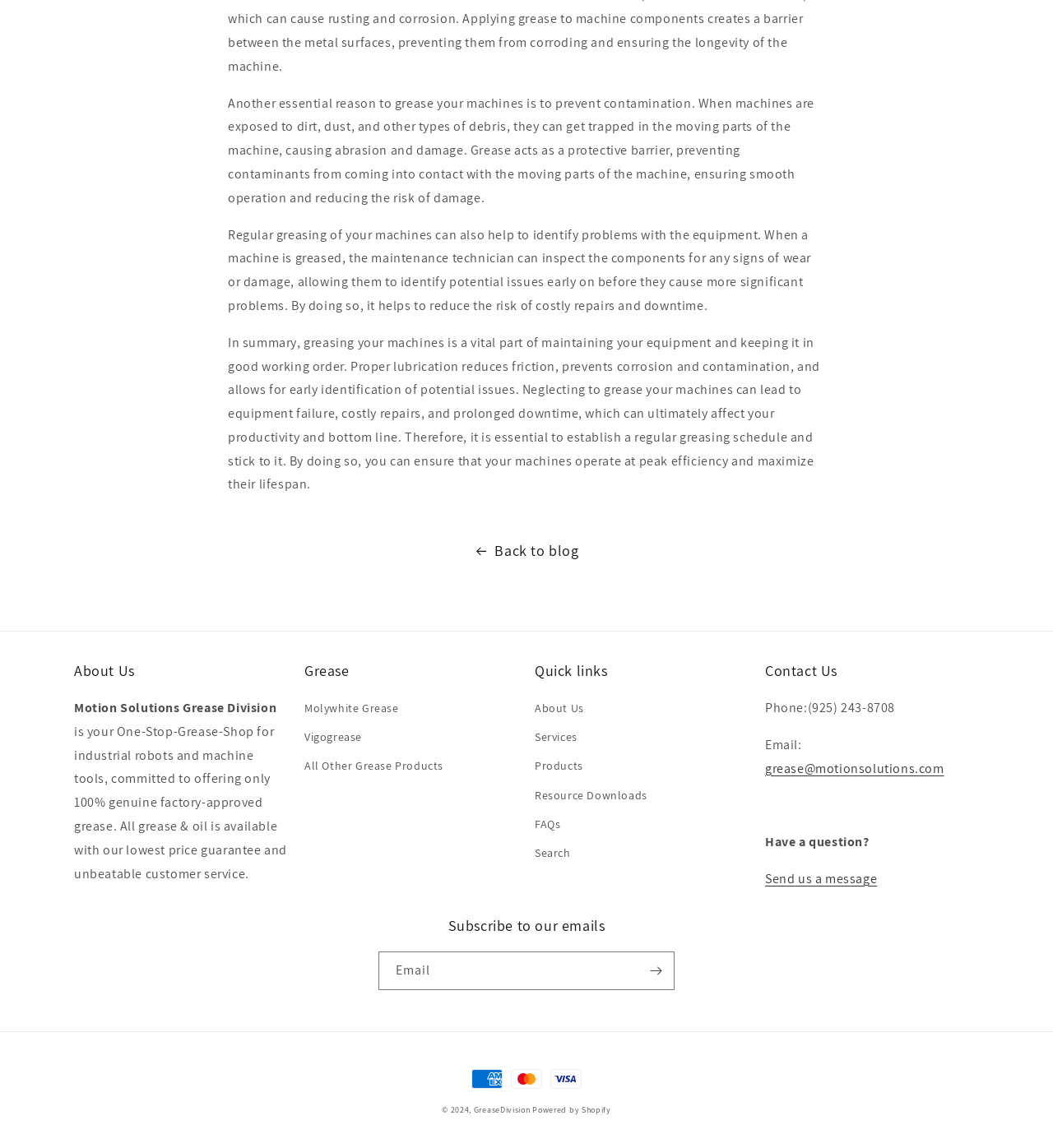Please find the bounding box coordinates of the element that must be clicked to perform the given instruction: "Click on 'About Us'". The coordinates should be four float numbers from 0 to 1, i.e., [left, top, right, bottom].

[0.07, 0.608, 0.273, 0.624]